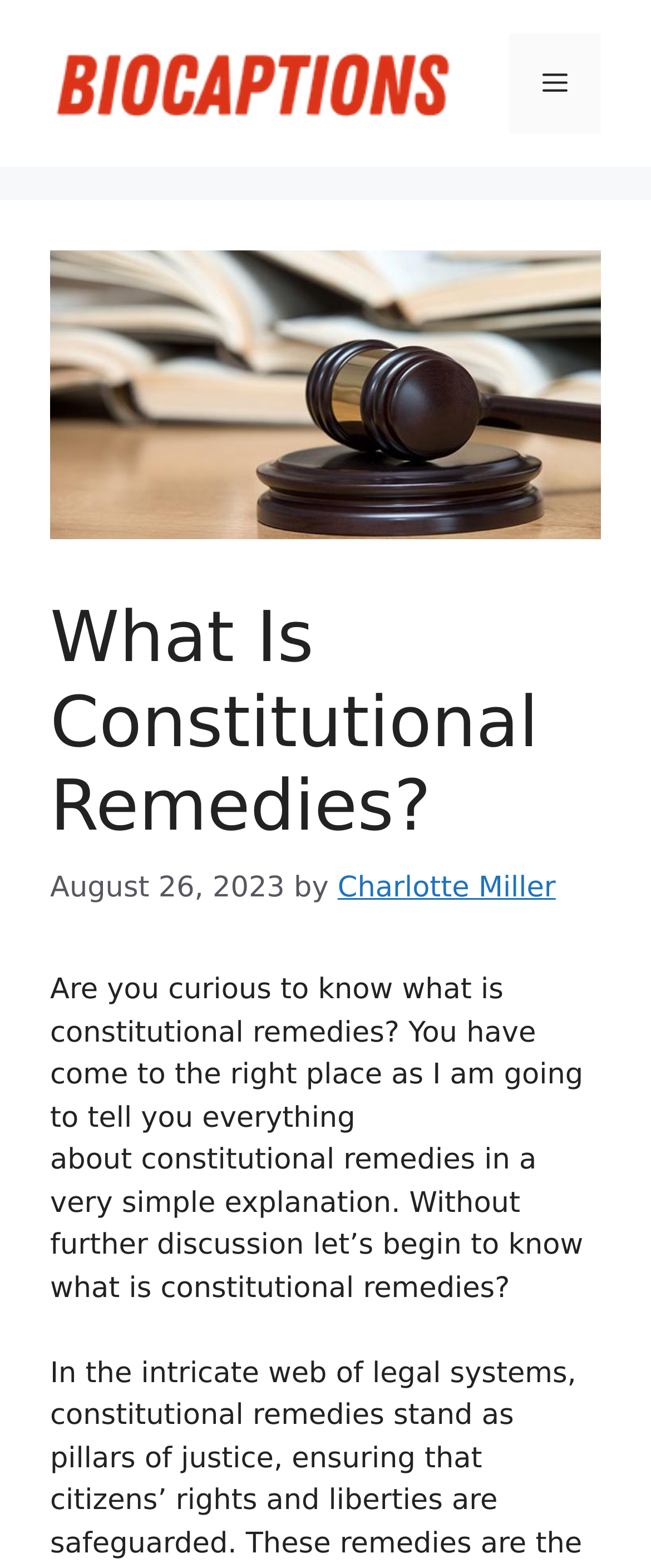Who is the author of the article?
Please provide a single word or phrase answer based on the image.

Charlotte Miller